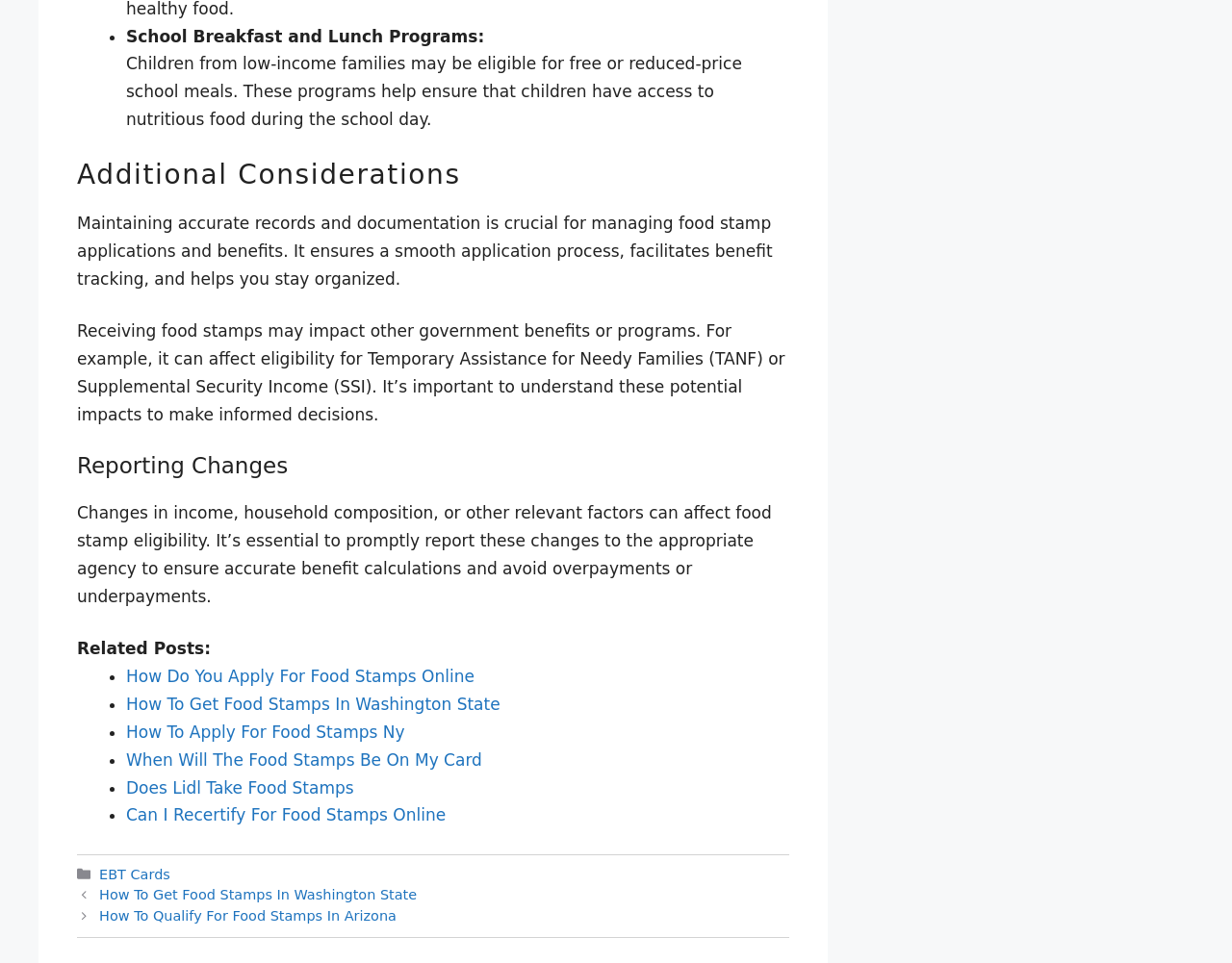Pinpoint the bounding box coordinates of the element that must be clicked to accomplish the following instruction: "Click on 'Home' in the breadcrumbs". The coordinates should be in the format of four float numbers between 0 and 1, i.e., [left, top, right, bottom].

None